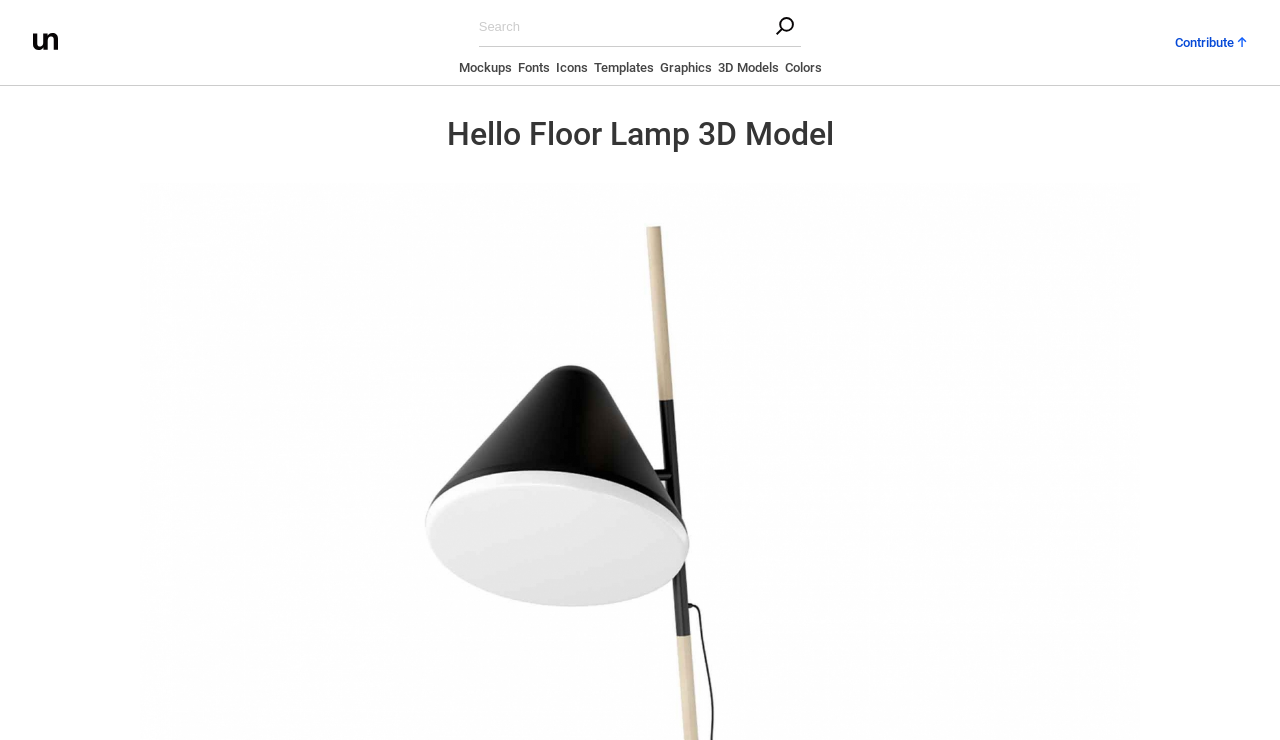Locate the UI element described by name="s" placeholder="Search" and provide its bounding box coordinates. Use the format (top-left x, top-left y, bottom-right x, bottom-right y) with all values as floating point numbers between 0 and 1.

[0.374, 0.009, 0.626, 0.064]